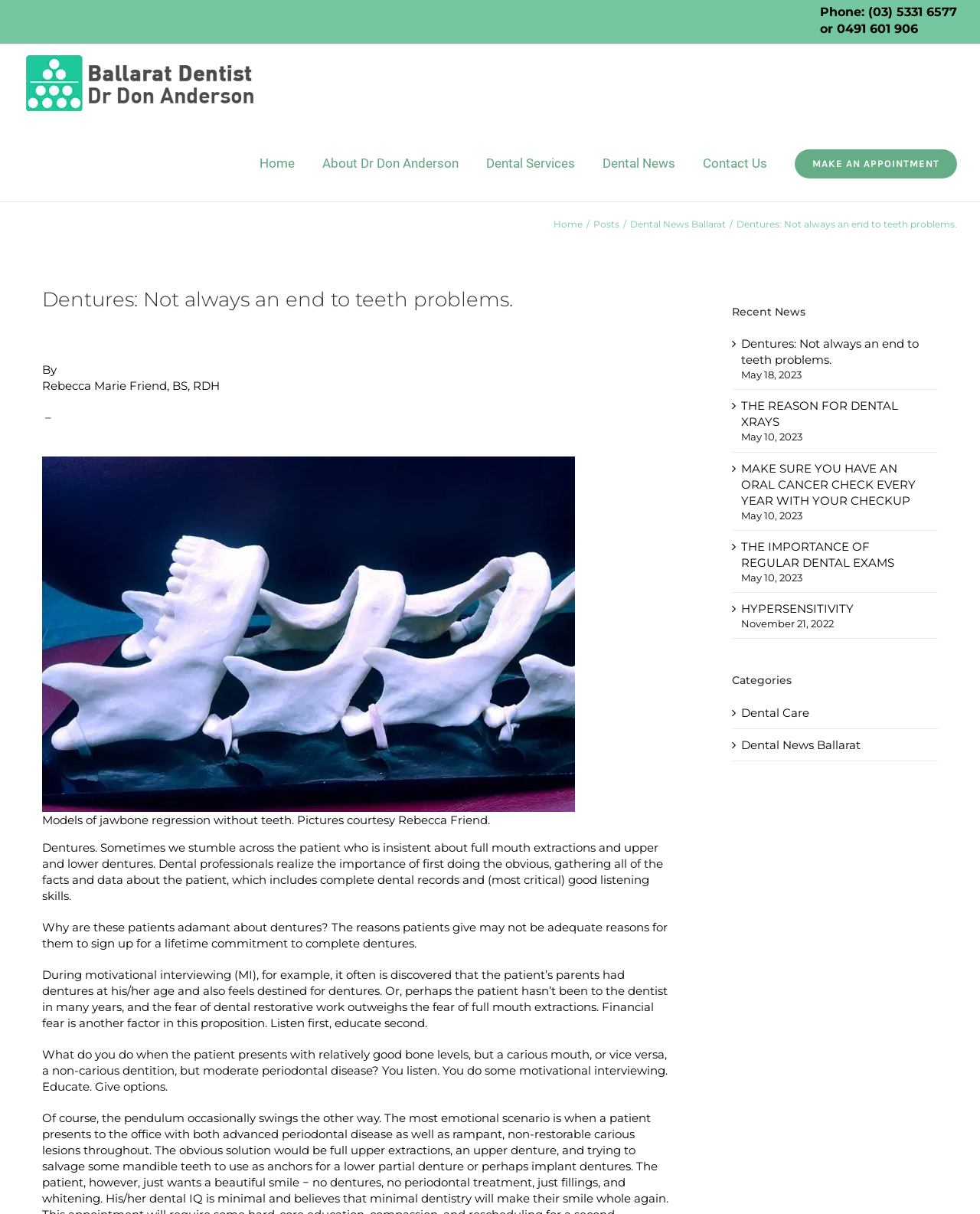Locate the bounding box coordinates of the element that should be clicked to execute the following instruction: "View the 'Dental News' page".

[0.615, 0.103, 0.689, 0.166]